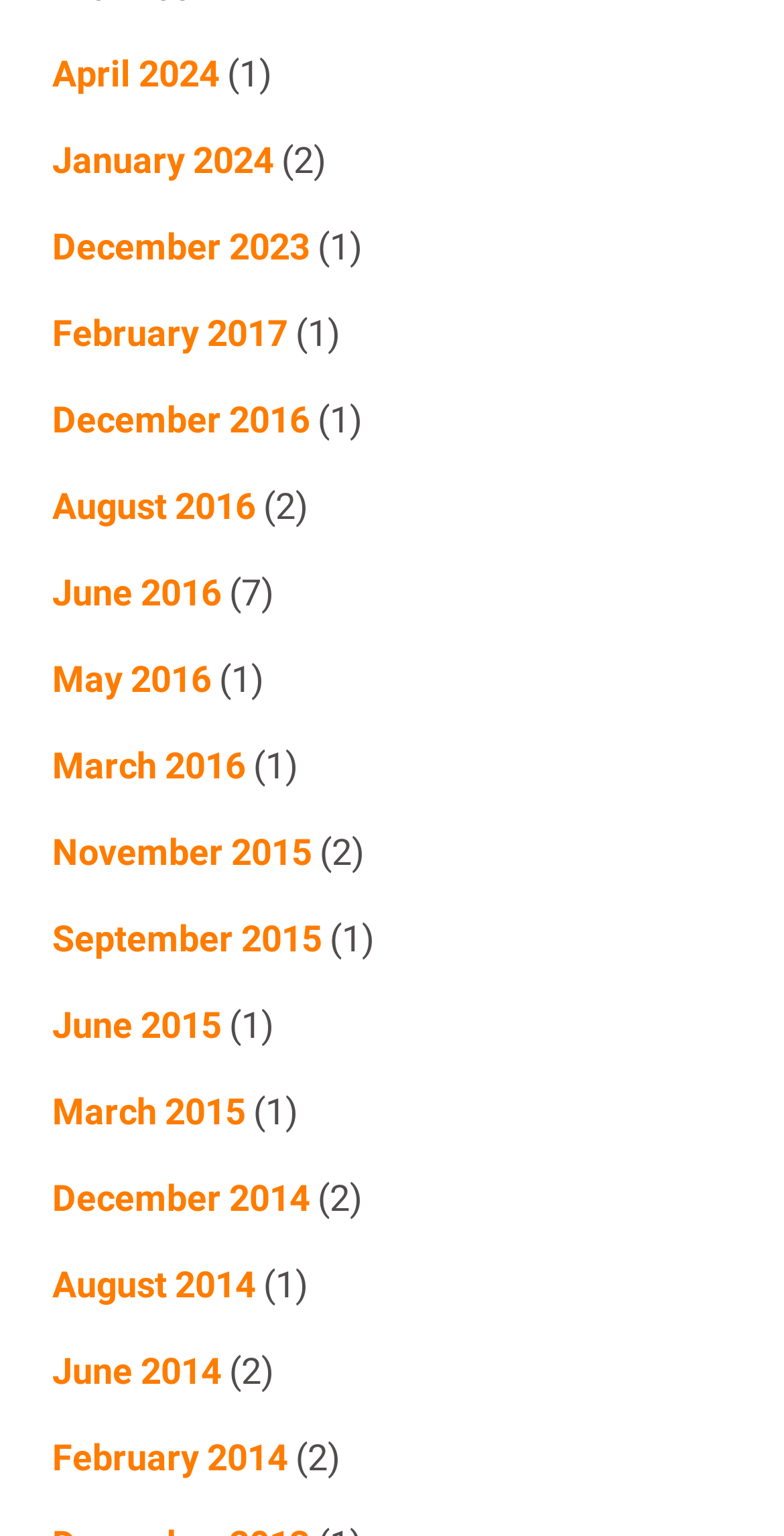Locate the bounding box coordinates of the UI element described by: "May 2016". The bounding box coordinates should consist of four float numbers between 0 and 1, i.e., [left, top, right, bottom].

[0.067, 0.428, 0.269, 0.456]